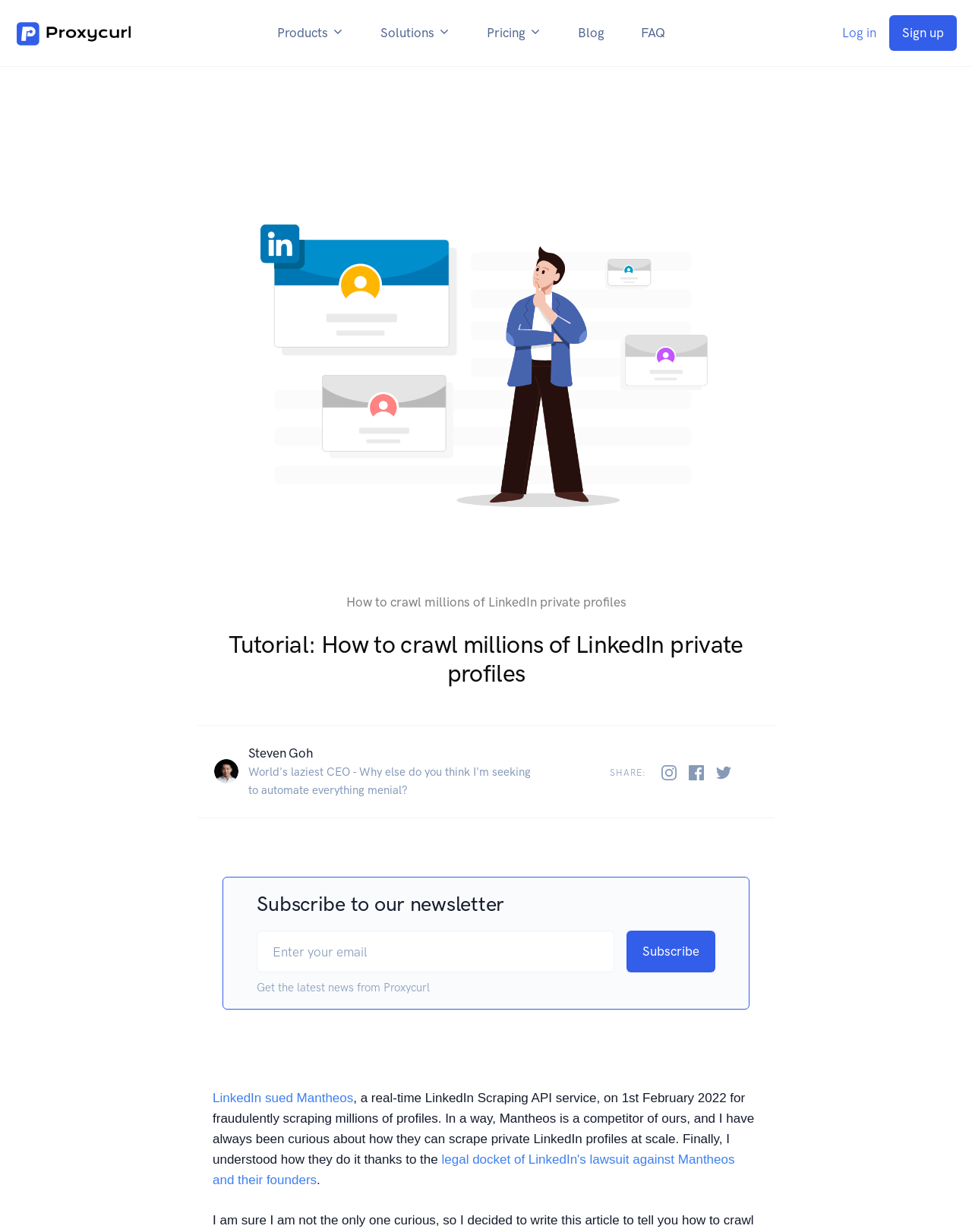What is the company mentioned in the lawsuit?
Based on the screenshot, provide a one-word or short-phrase response.

Mantheos